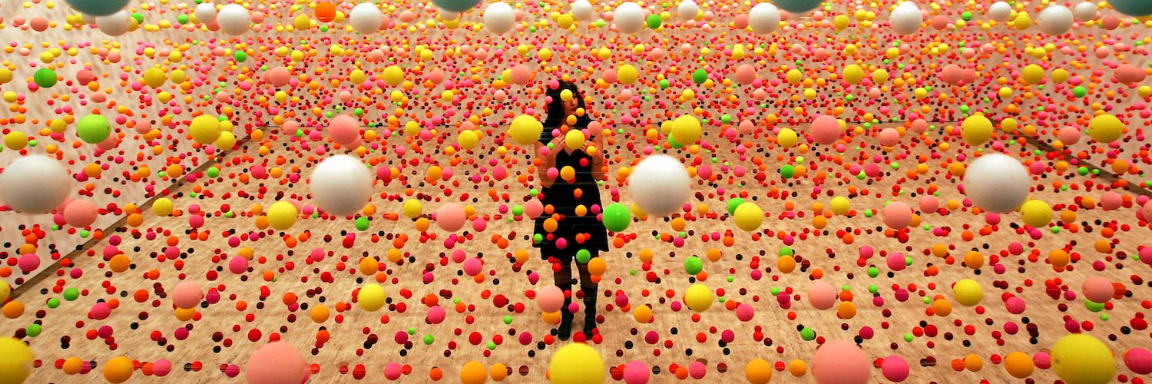Generate an elaborate description of what you see in the image.

The image showcases a vibrant, immersive art installation filled with an array of colorful spheres suspended in a space that creates a sensory experience. The viewer is presented with a sea of lively pastel colors, including pinks, yellows, and greens, contrasted against neutral tones. A silhouetted figure stands in the center, surrounded by these playful, floating orbs, evoking feelings of joy and wonder. This artwork invites exploration and interaction, transforming the setting into a dynamic and engaging environment. The visual spectacle captivates the viewer, offering a fusion of art and sensory delight, reminiscent of a whimsical, dreamlike universe.